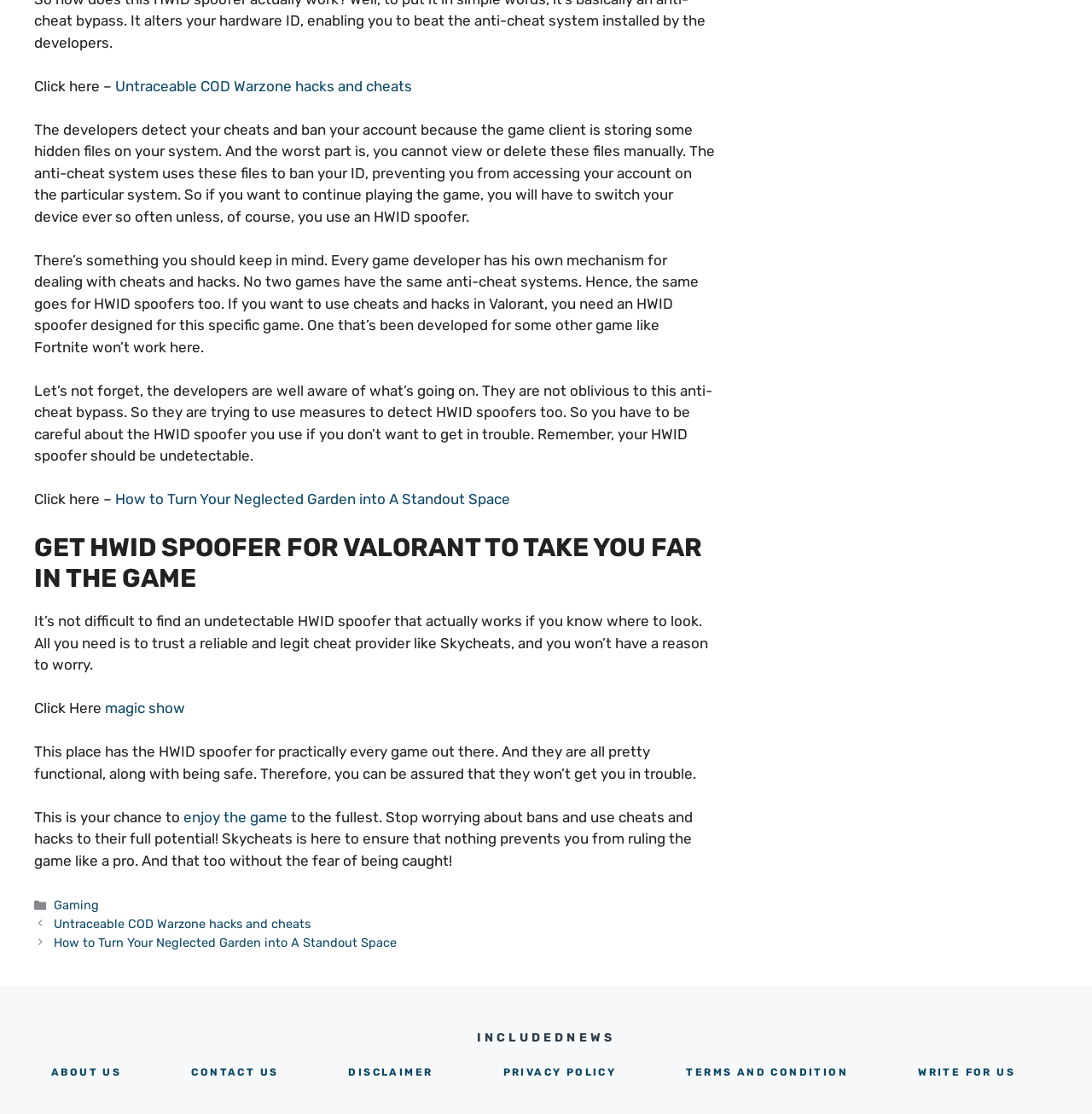Please indicate the bounding box coordinates for the clickable area to complete the following task: "Click on 'magic show'". The coordinates should be specified as four float numbers between 0 and 1, i.e., [left, top, right, bottom].

[0.096, 0.628, 0.17, 0.643]